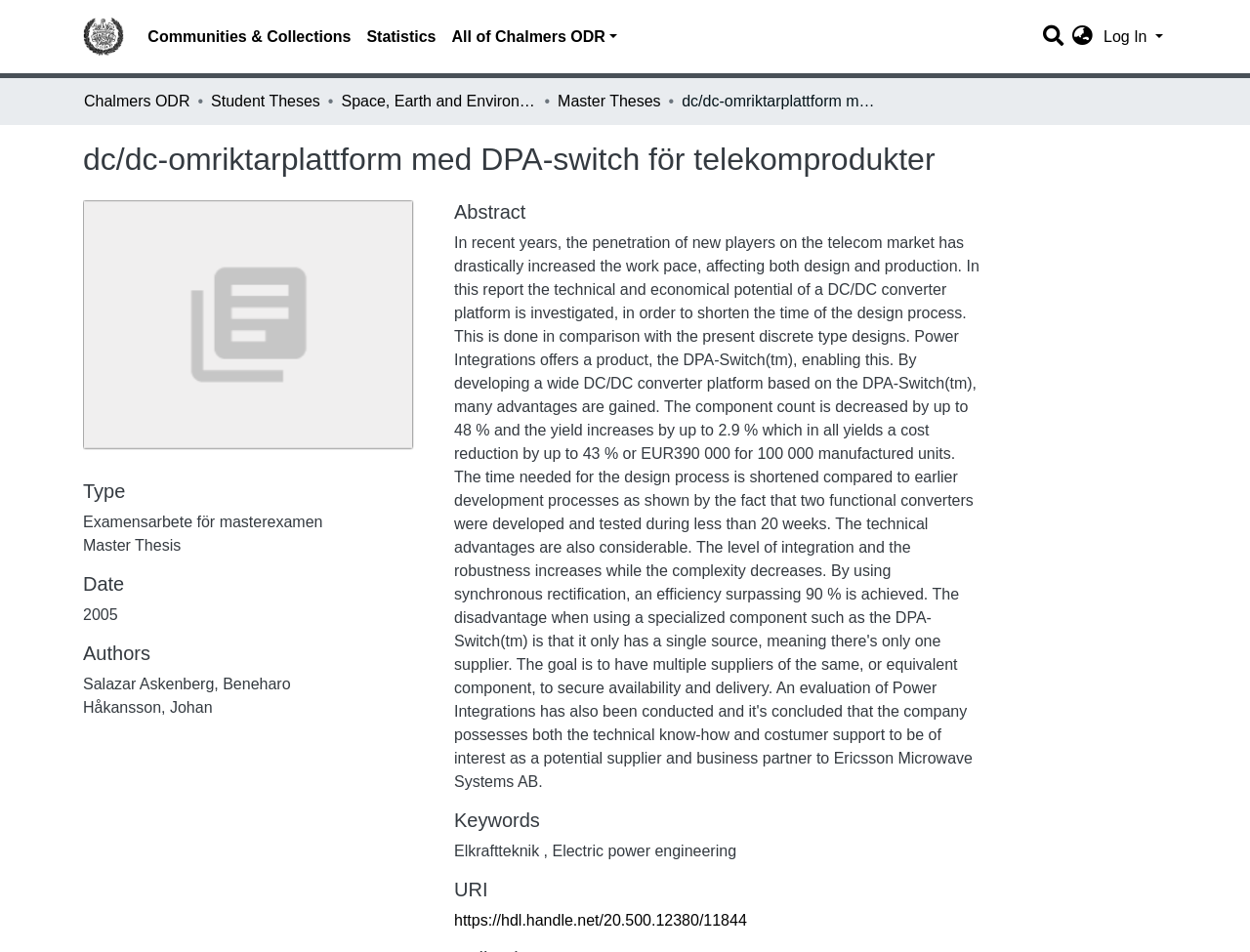Give a one-word or short phrase answer to the question: 
What is the date of this thesis?

2005